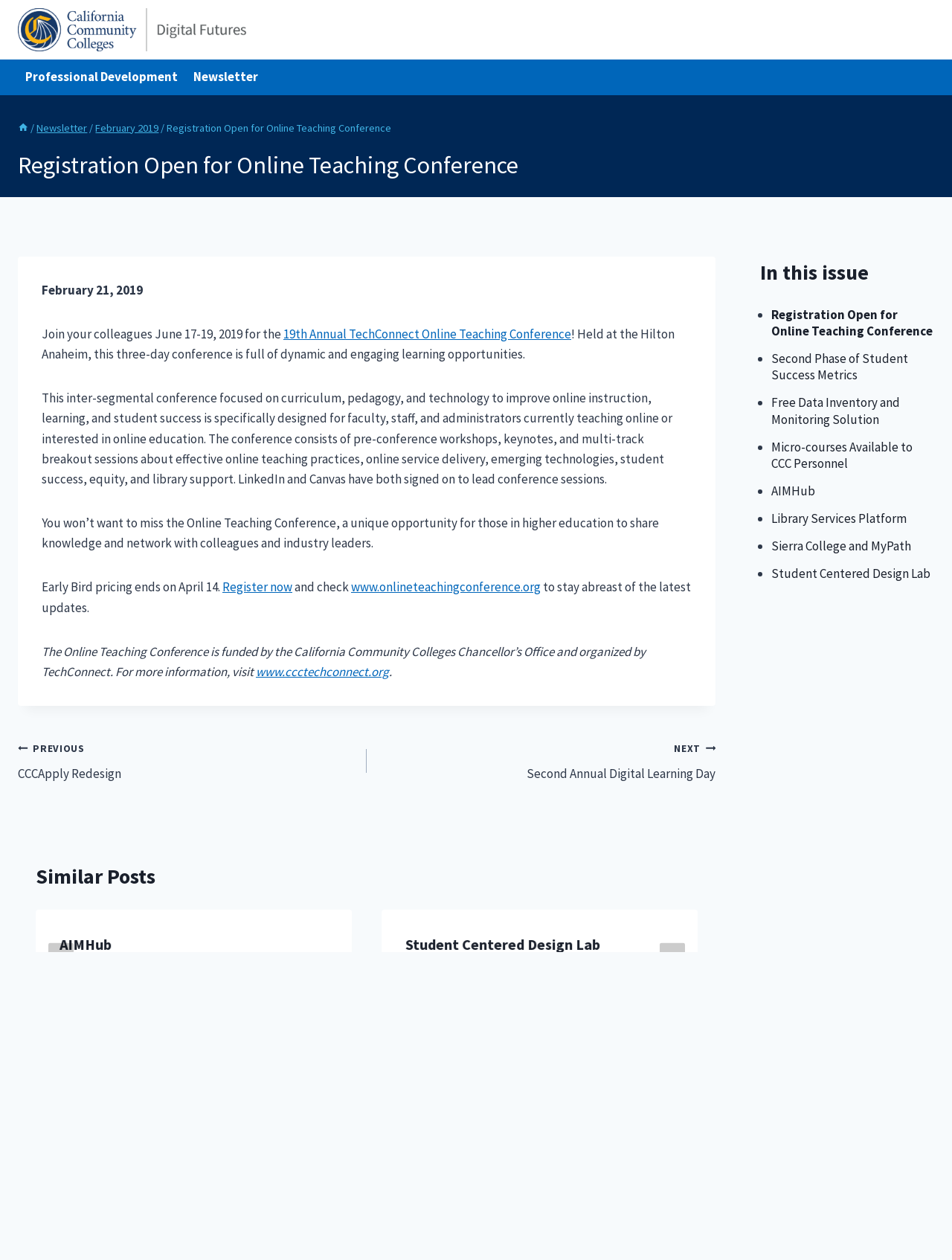Pinpoint the bounding box coordinates of the clickable element needed to complete the instruction: "Visit the Online Teaching Conference website". The coordinates should be provided as four float numbers between 0 and 1: [left, top, right, bottom].

[0.369, 0.46, 0.568, 0.473]